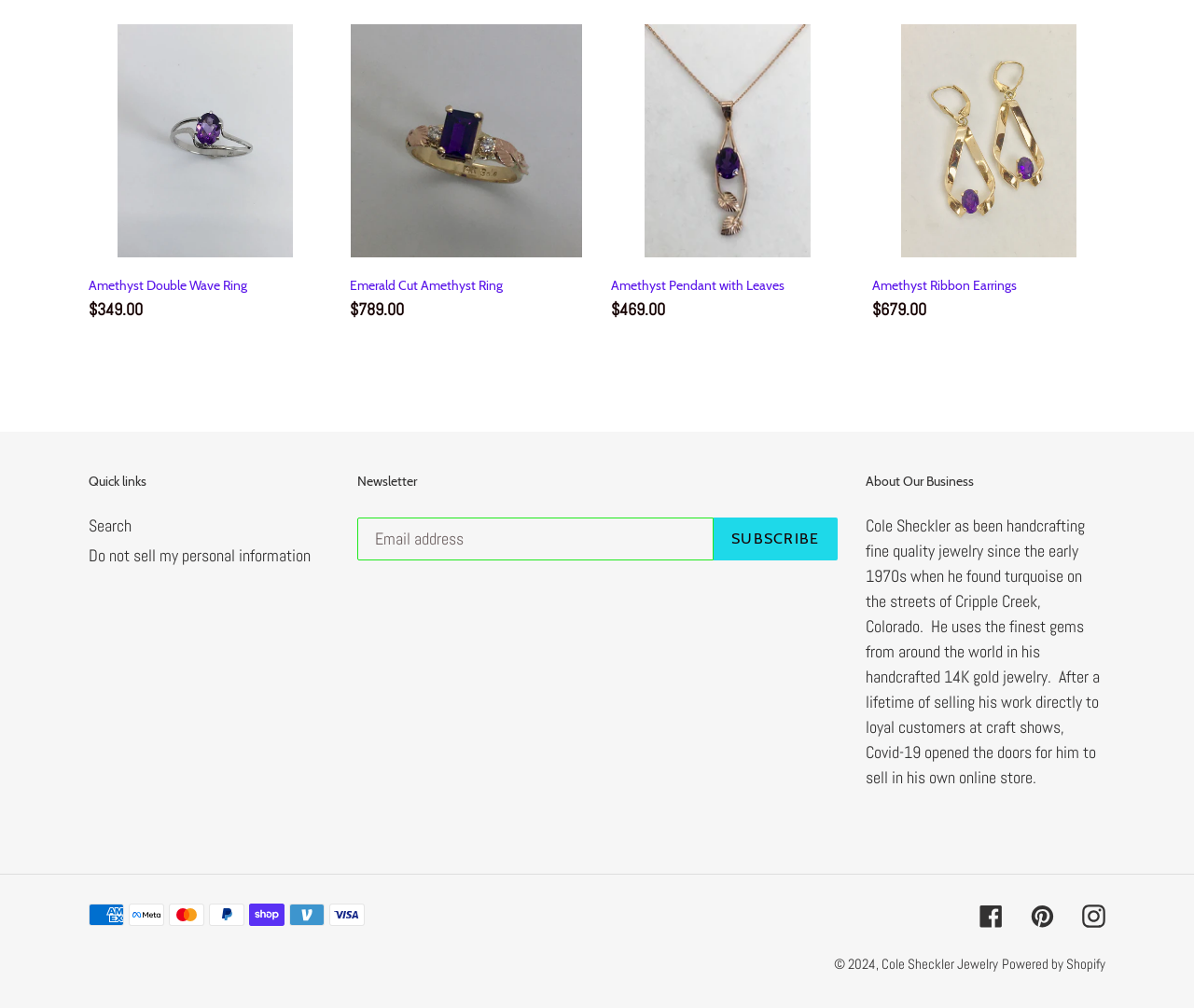Please identify the bounding box coordinates of the area that needs to be clicked to fulfill the following instruction: "View Amethyst Pendant with Leaves details."

[0.512, 0.024, 0.707, 0.326]